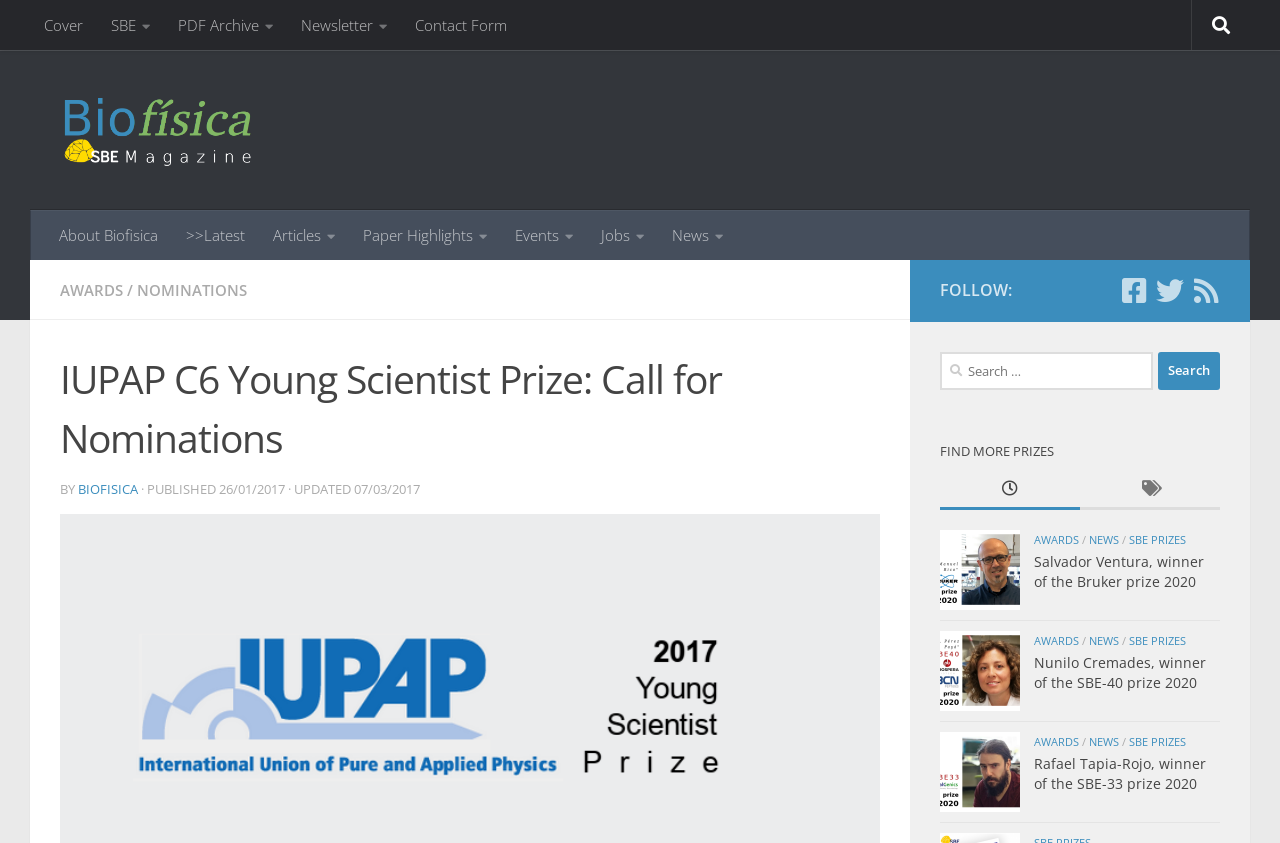What is the date of the latest update?
Using the information presented in the image, please offer a detailed response to the question.

The date of the latest update can be found at the top of the webpage, next to the 'UPDATED' label, which is '07/03/2017'.